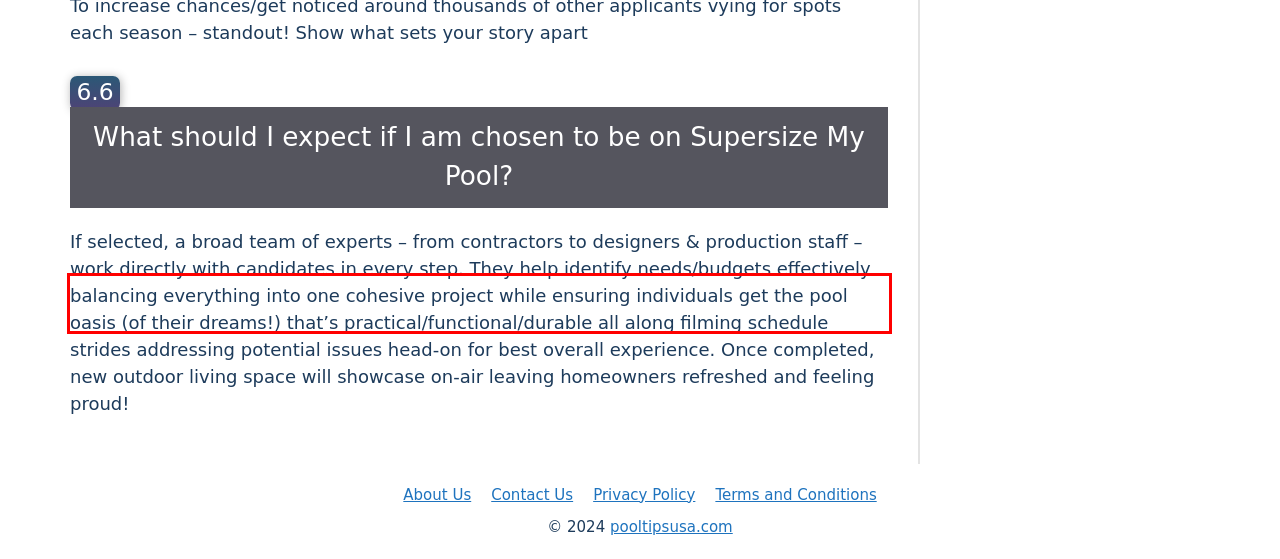Extract and provide the text found inside the red rectangle in the screenshot of the webpage.

To increase chances/get noticed around thousands of other applicants vying for spots each season – standout! Show what sets your story apart